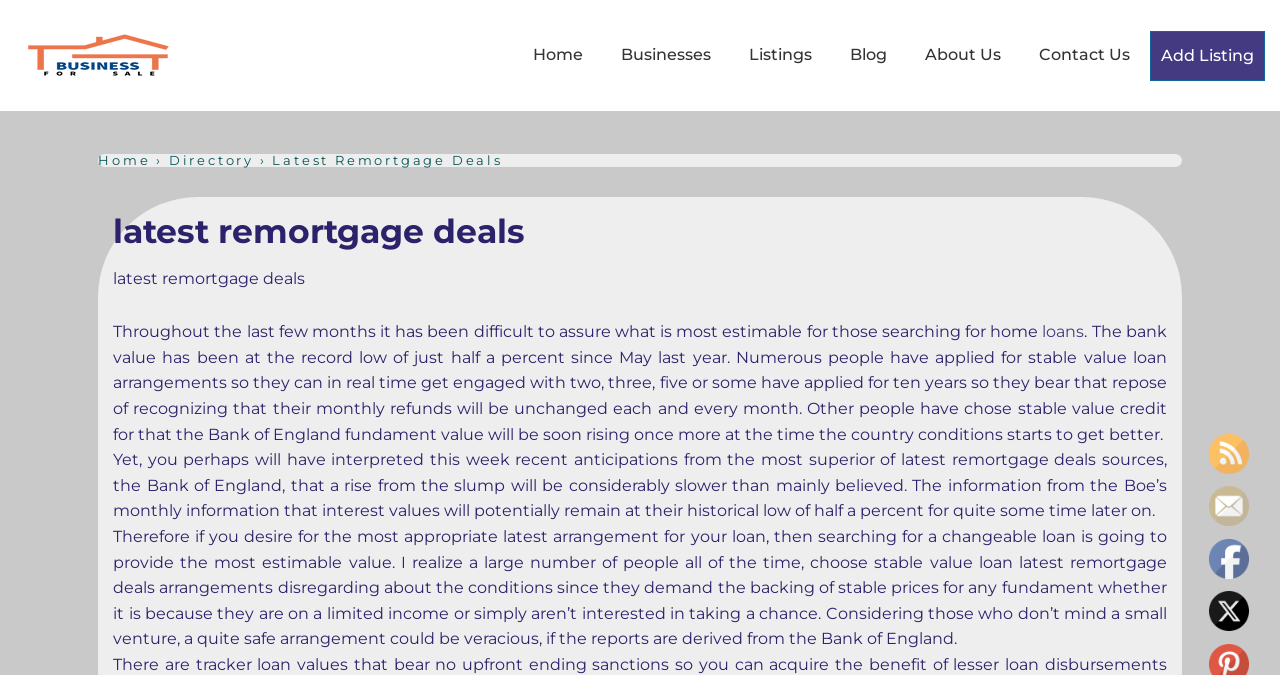Determine the bounding box of the UI component based on this description: "Listings". The bounding box coordinates should be four float values between 0 and 1, i.e., [left, top, right, bottom].

[0.571, 0.045, 0.648, 0.116]